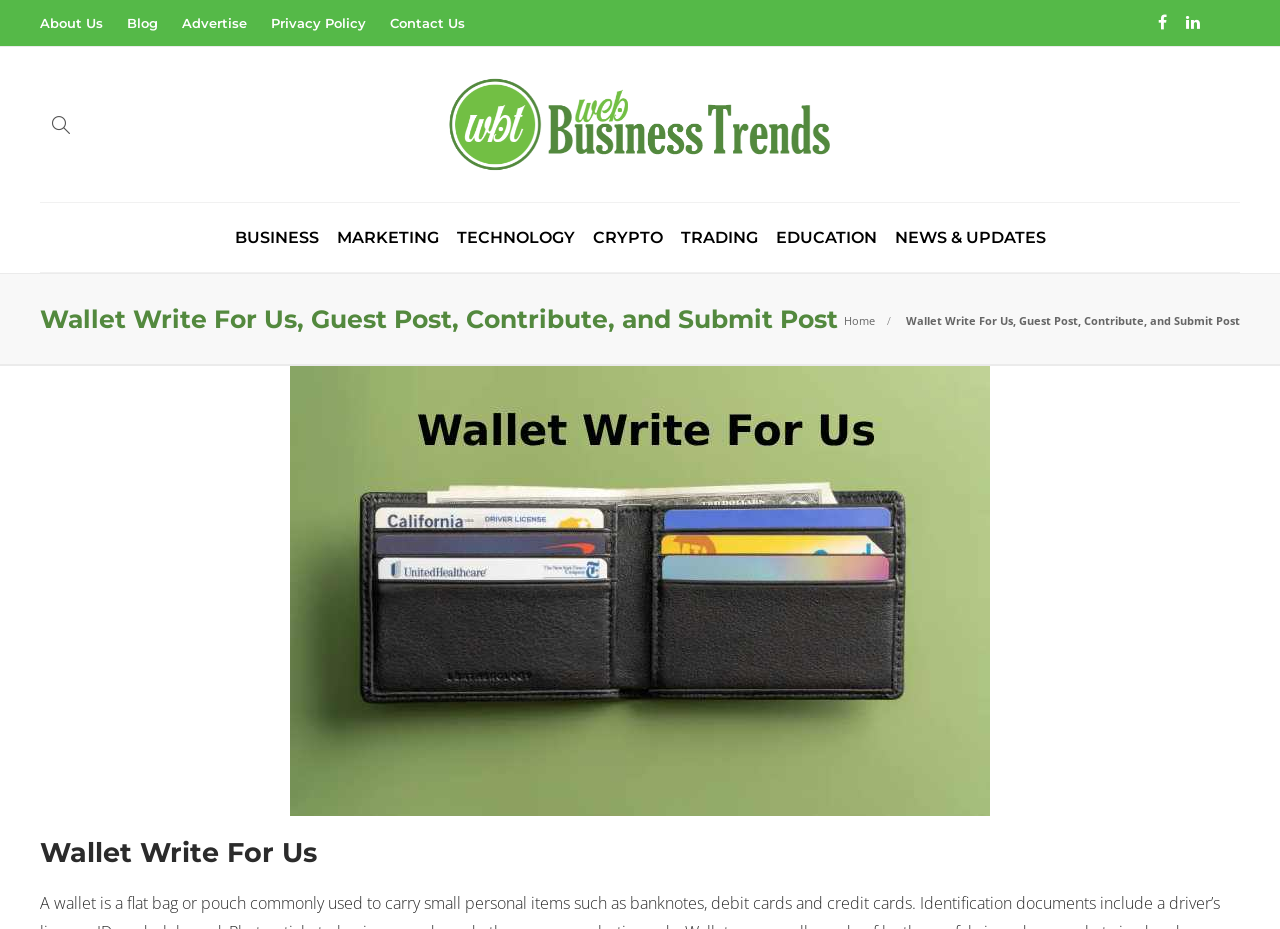Predict the bounding box for the UI component with the following description: "Education9".

[0.676, 0.744, 0.965, 0.764]